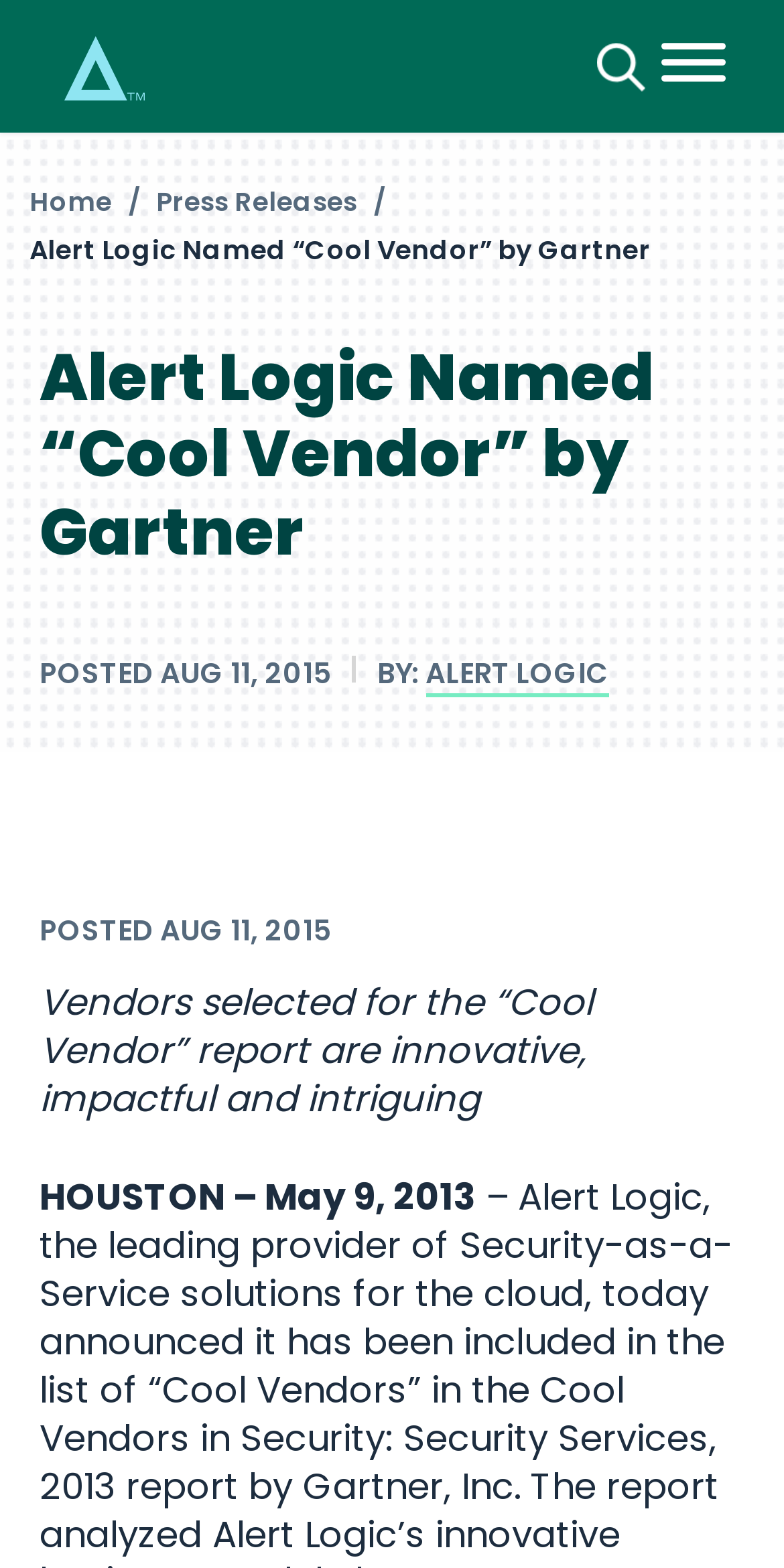Given the description of the UI element: "Home", predict the bounding box coordinates in the form of [left, top, right, bottom], with each value being a float between 0 and 1.

[0.024, 0.12, 0.155, 0.137]